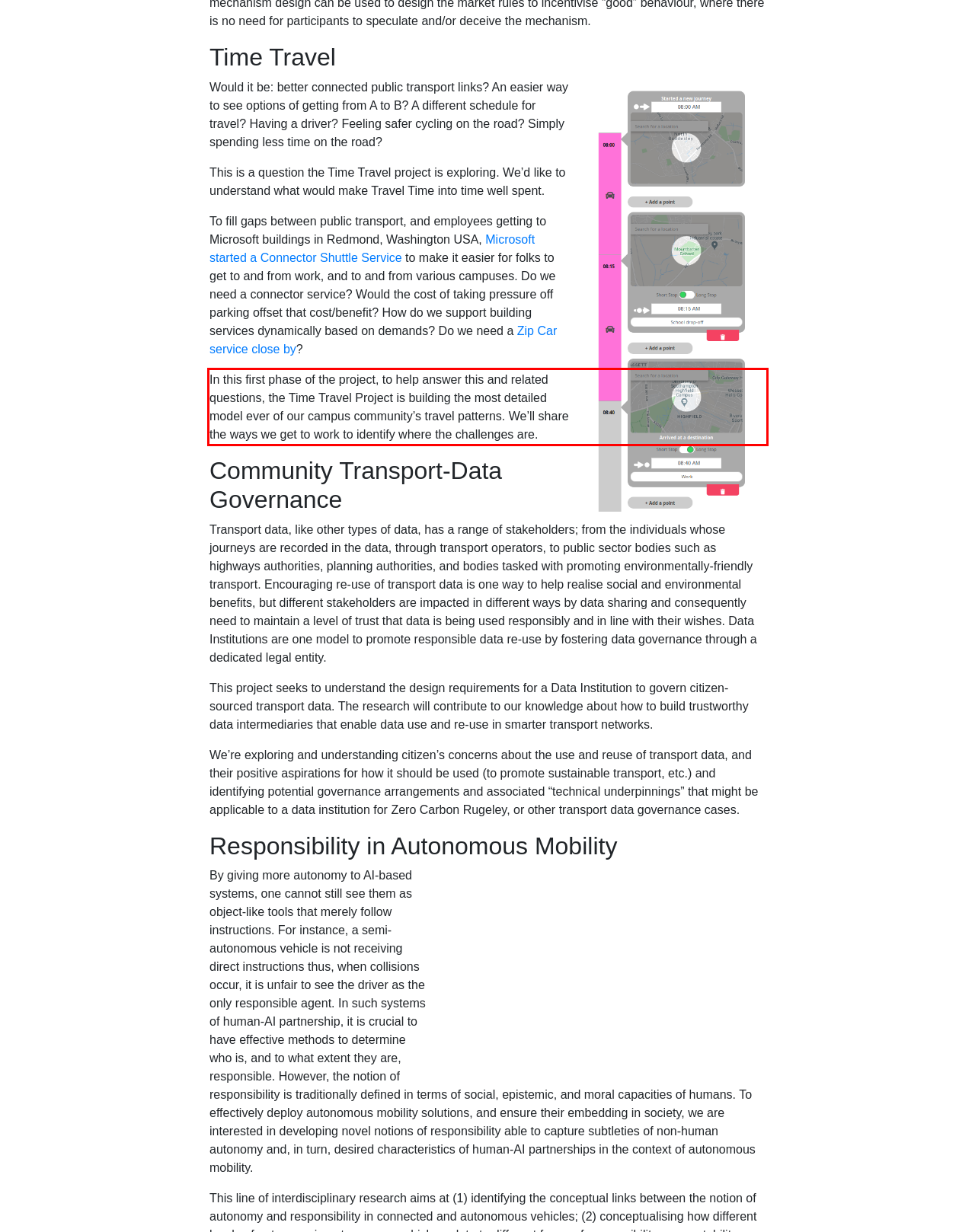There is a UI element on the webpage screenshot marked by a red bounding box. Extract and generate the text content from within this red box.

In this first phase of the project, to help answer this and related questions, the Time Travel Project is building the most detailed model ever of our campus community’s travel patterns. We’ll share the ways we get to work to identify where the challenges are.